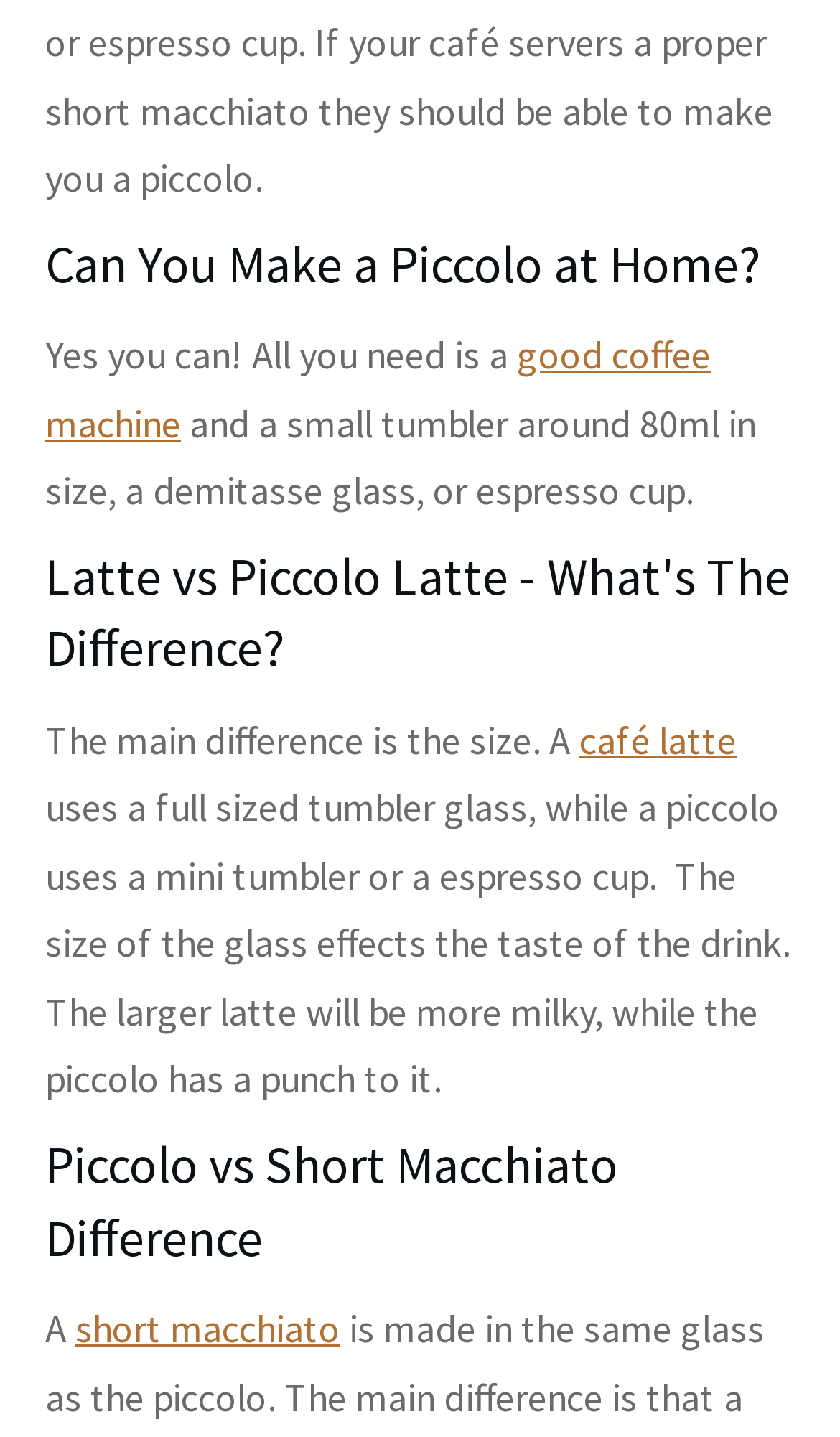Please find the bounding box for the UI component described as follows: "good coffee machine".

[0.054, 0.23, 0.846, 0.311]